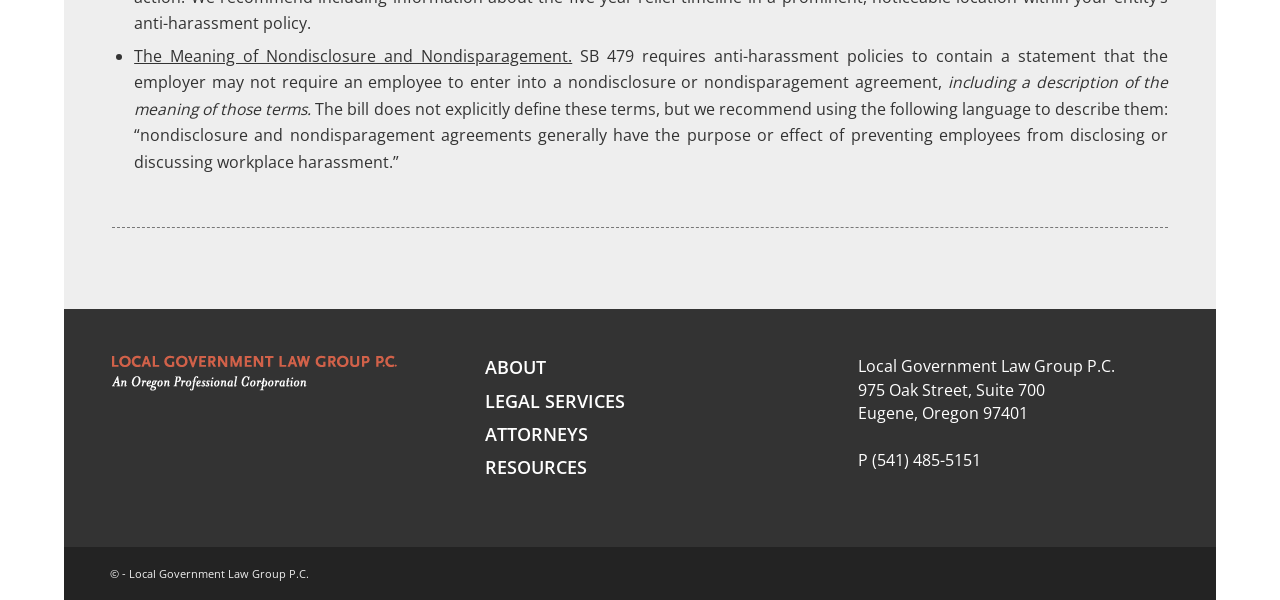From the image, can you give a detailed response to the question below:
What is the phone number of the law group?

I found the answer by looking at the contact information at the bottom of the webpage. The phone number is provided along with the address and name of the law group.